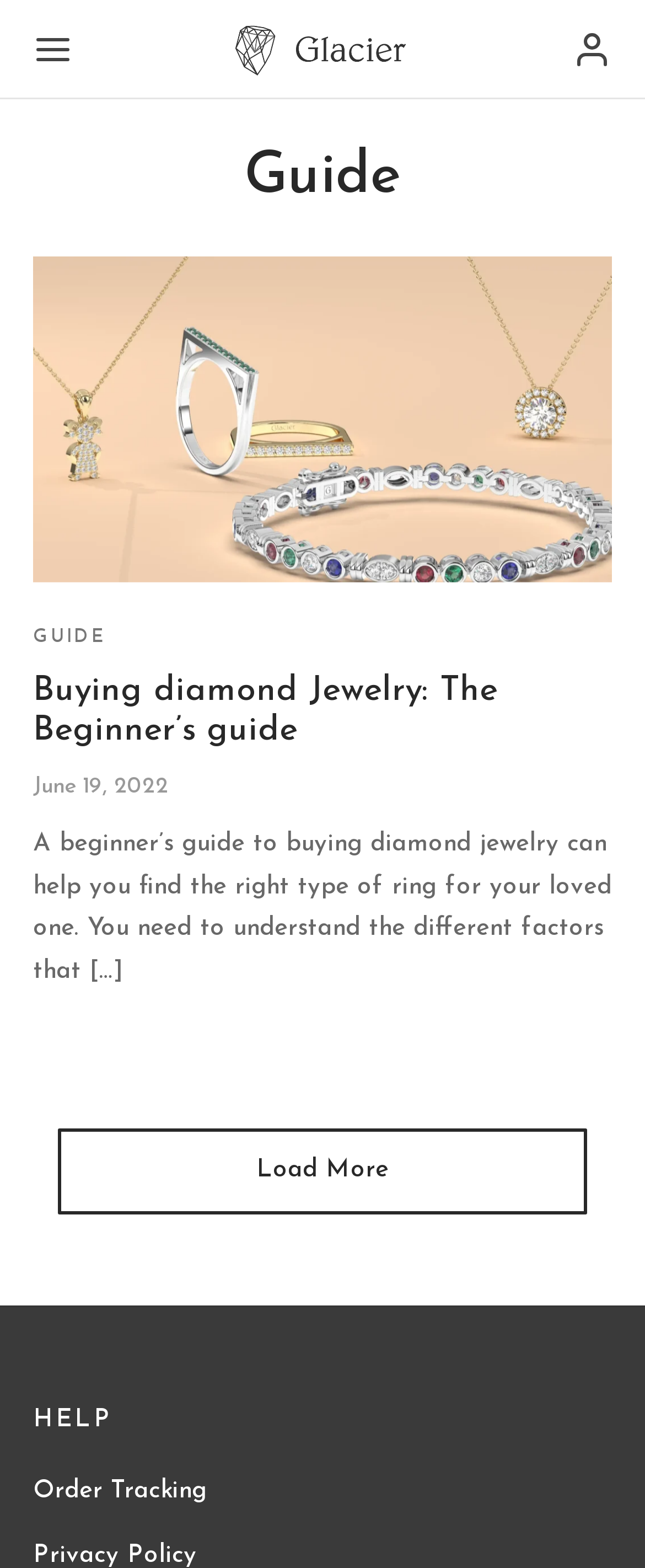Summarize the webpage with a detailed and informative caption.

The webpage is a guide for Glacier Jewelry, with a focus on buying diamond jewelry. At the top left, there is a menu button accompanied by a small image. Next to it, there is a link to Glacier Jewelry with a corresponding image. On the top right, there is a login link with an image.

Below the top section, there is a main content area that occupies most of the page. It starts with a header section that contains a heading "Guide" in the center. Below the header, there is a figure with a link, followed by a link to "GUIDE" on the left side.

The main content area continues with a subheader section that contains a heading "Buying diamond Jewelry: The Beginner’s guide" with a corresponding link. Below this subheader, there is a complementary section that contains a link to the date "June 19, 2022" with a time element.

The main content area then displays a static text that summarizes a beginner’s guide to buying diamond jewelry, explaining the factors to consider when finding the right type of ring. At the bottom of the main content area, there is a "Load More" link.

Finally, at the bottom of the page, there is a heading "HELP" followed by a link to "Order Tracking".